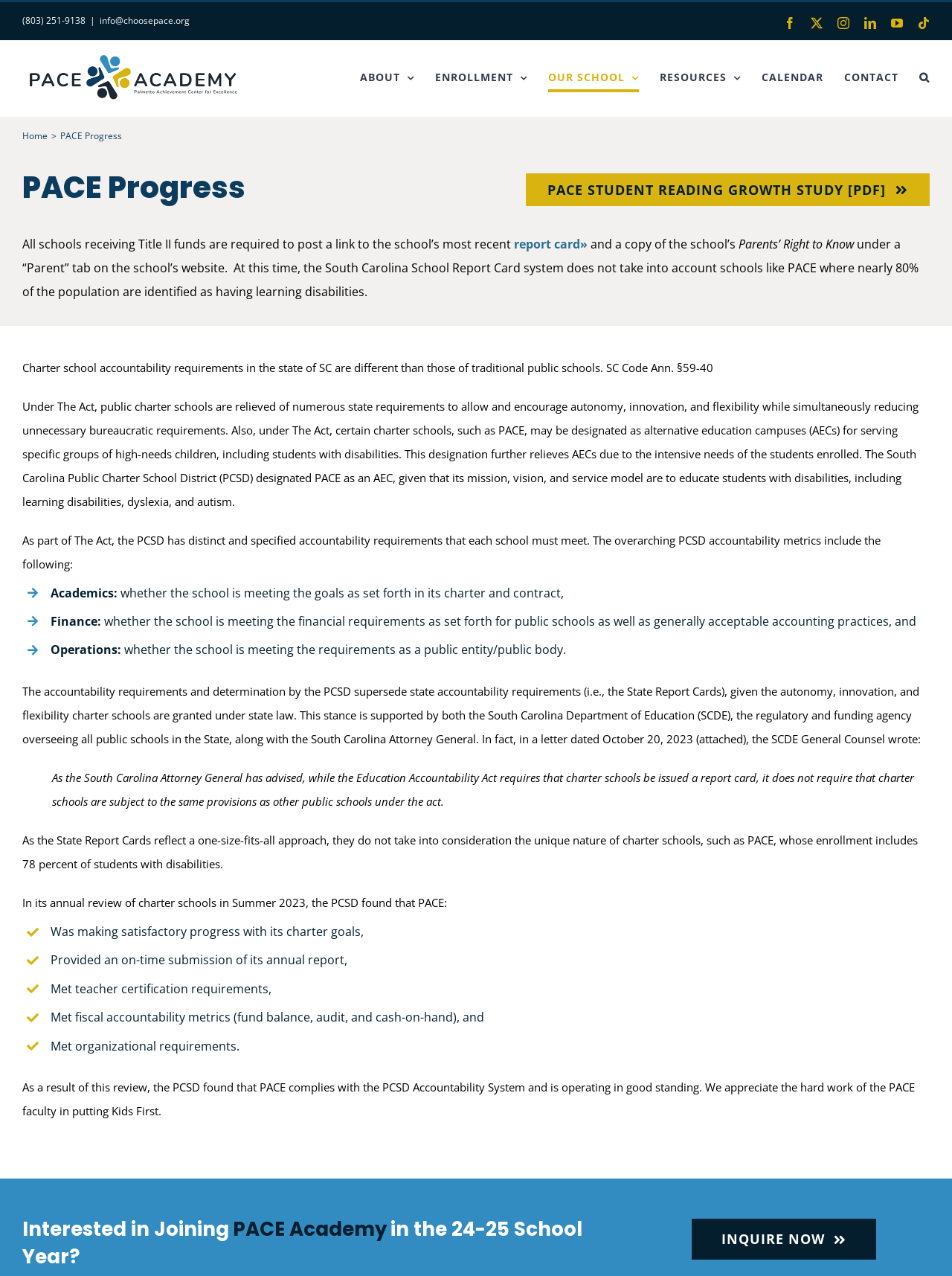Locate the bounding box coordinates of the clickable area needed to fulfill the instruction: "Go to the top of the page".

[0.907, 0.703, 0.941, 0.729]